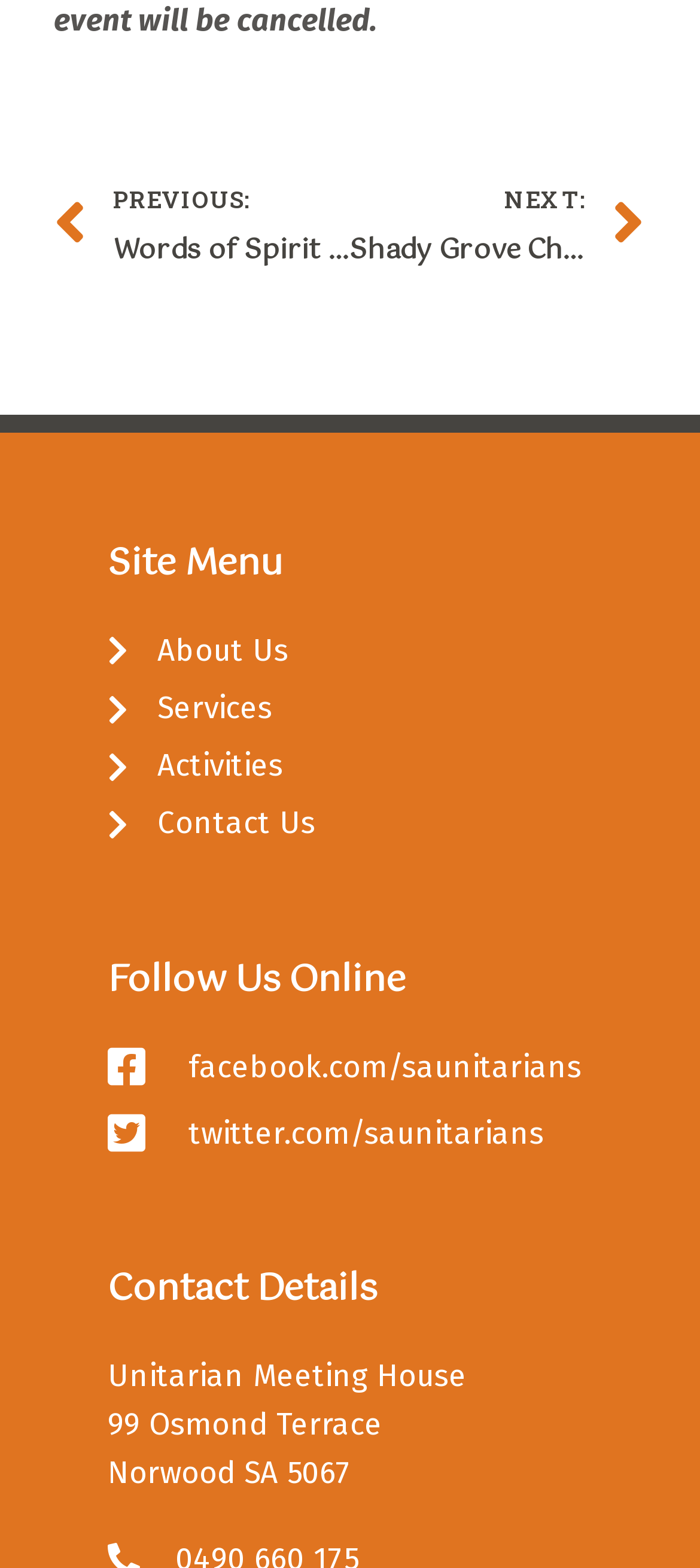Specify the bounding box coordinates of the area to click in order to execute this command: 'view about us page'. The coordinates should consist of four float numbers ranging from 0 to 1, and should be formatted as [left, top, right, bottom].

[0.154, 0.399, 0.846, 0.431]